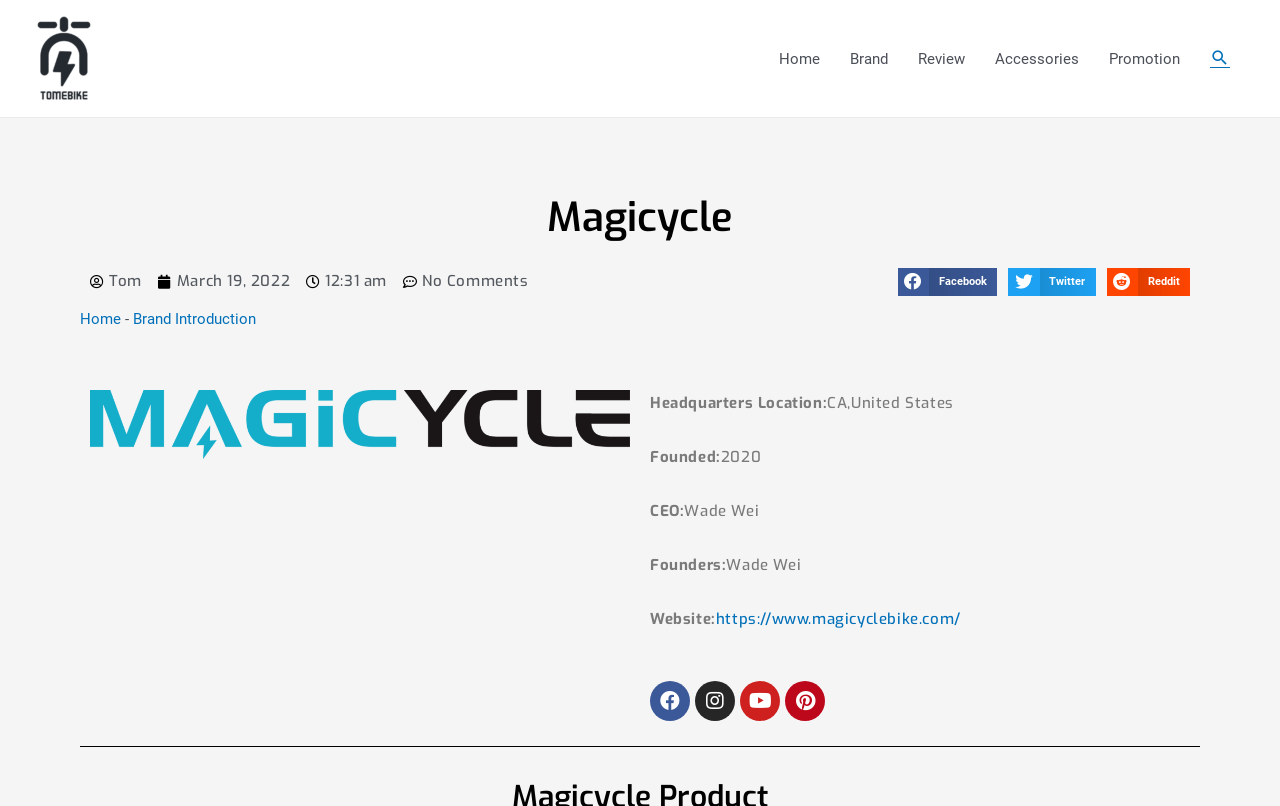Bounding box coordinates are specified in the format (top-left x, top-left y, bottom-right x, bottom-right y). All values are floating point numbers bounded between 0 and 1. Please provide the bounding box coordinate of the region this sentence describes: No Comments

[0.315, 0.333, 0.413, 0.367]